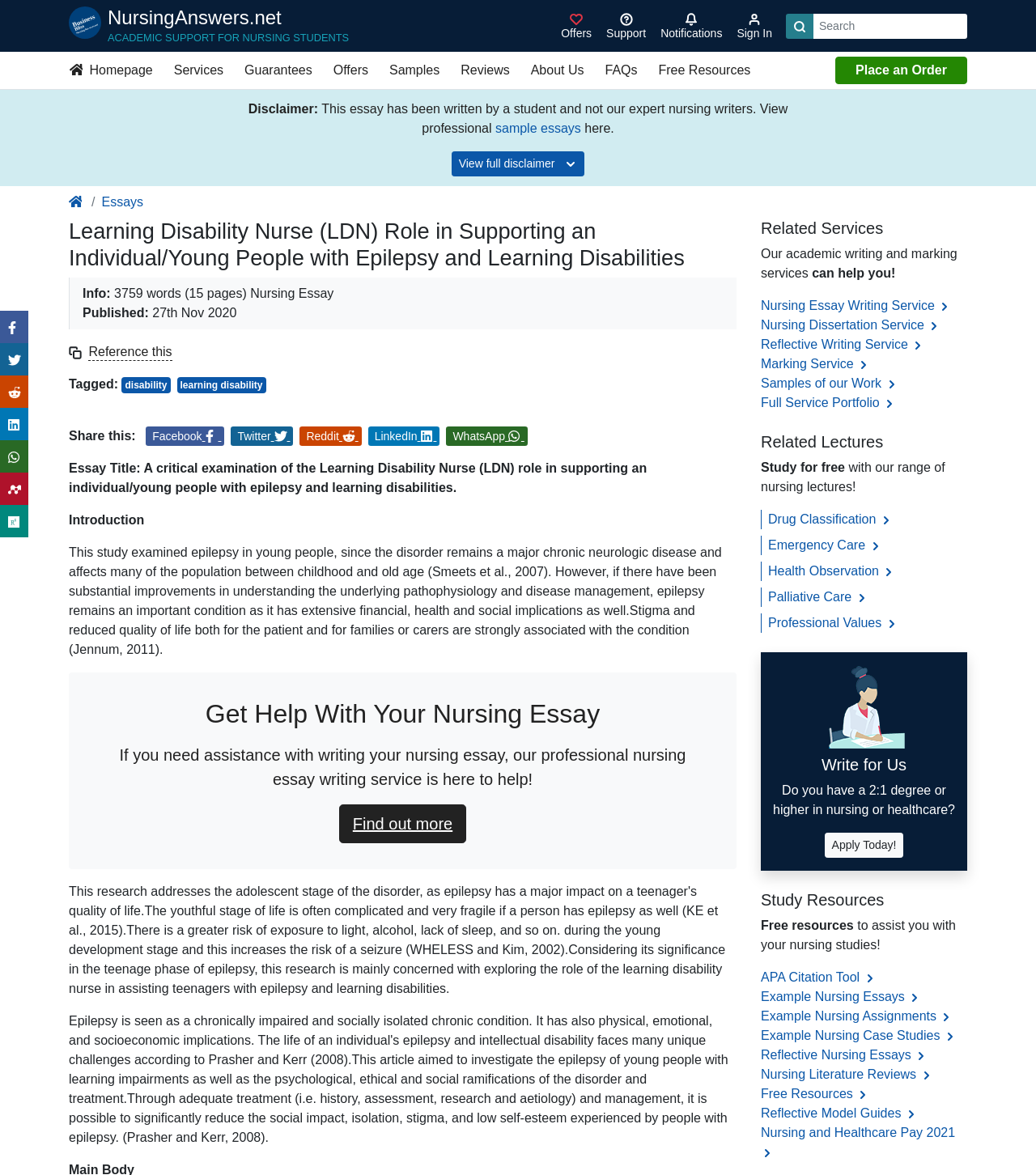What type of essay is being discussed?
Please use the visual content to give a single word or phrase answer.

Nursing essay